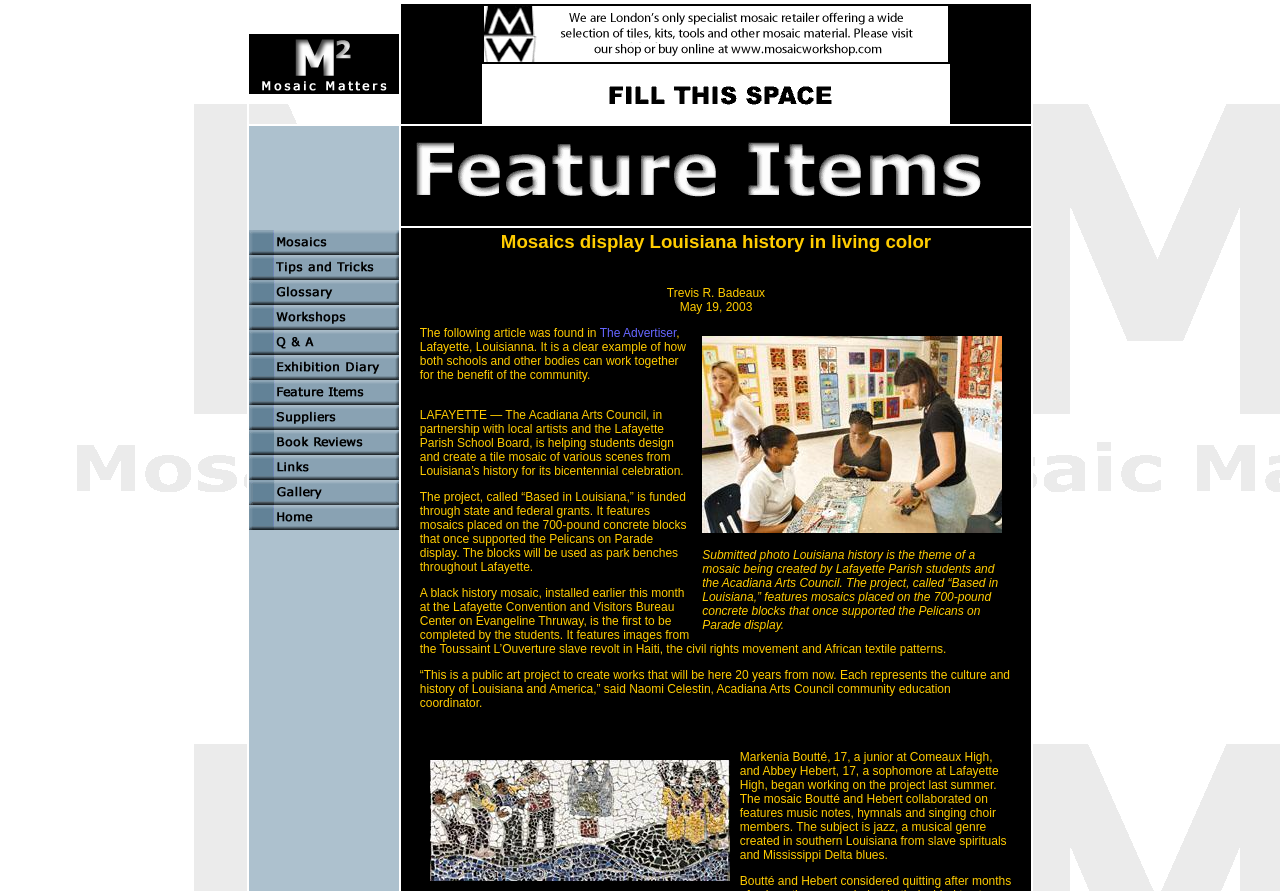Locate the bounding box coordinates of the region to be clicked to comply with the following instruction: "view the mosaic image of jazz music". The coordinates must be four float numbers between 0 and 1, in the form [left, top, right, bottom].

[0.336, 0.853, 0.57, 0.988]